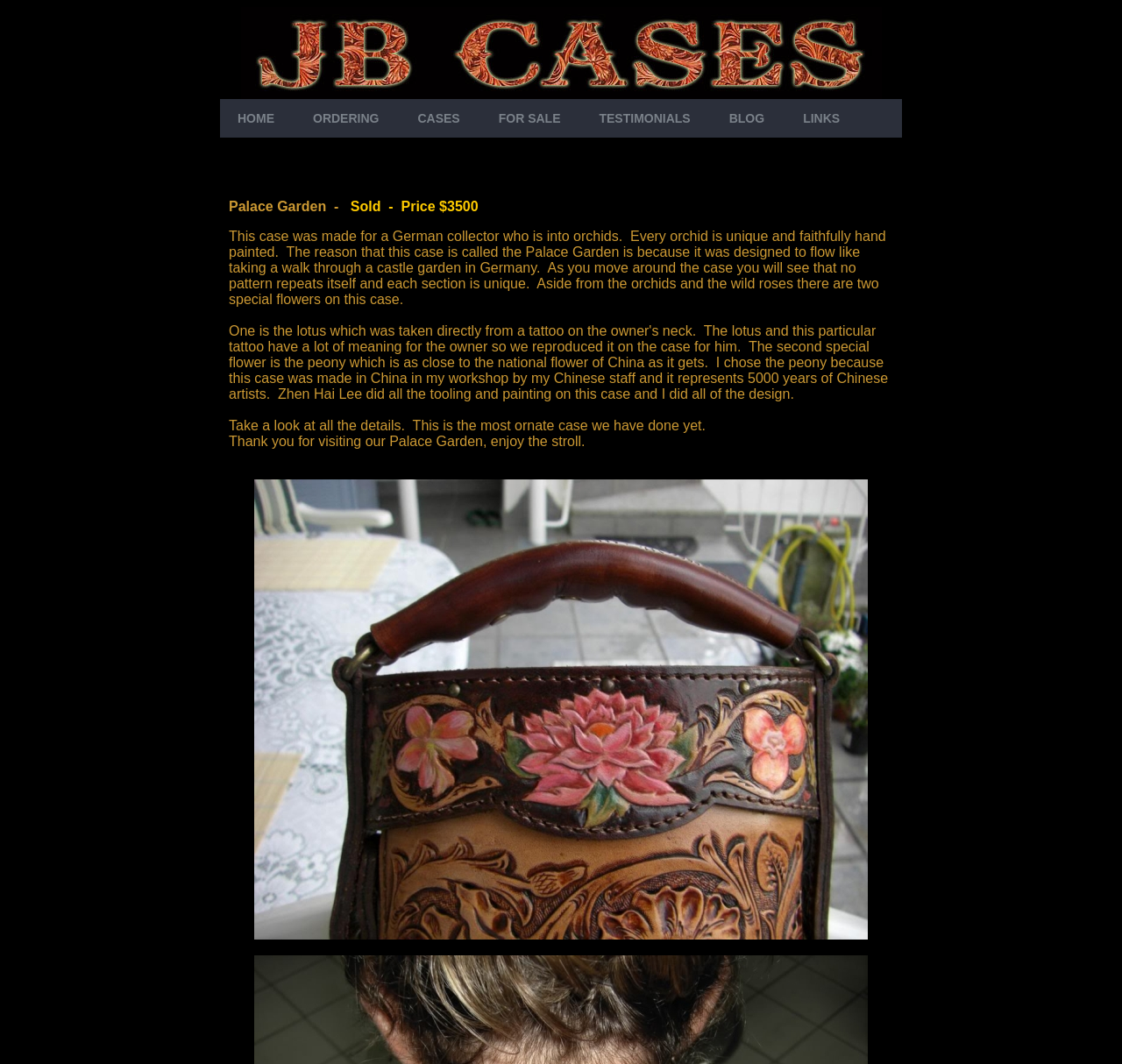Explain the webpage in detail.

The webpage is about JB Cue Cases, specifically showcasing the Palace Garden collection. At the top, there is a logo or an image related to JB Cue Cases, taking up about 60% of the width and positioned near the top left corner of the page.

Below the image, there is a navigation menu with 8 links: HOME, ORDERING, CASES, FOR SALE, TESTIMONIALS, BLOG, LINKS, and Contact Us. These links are evenly spaced and take up about 60% of the width, positioned near the top of the page.

Further down, there is a section with two paragraphs of text. The first paragraph describes a specific cue case, mentioning that it is the most ornate case they have done yet. The second paragraph is a welcoming message, inviting visitors to enjoy the Palace Garden. These paragraphs are positioned near the top half of the page, taking up about 40% of the width.